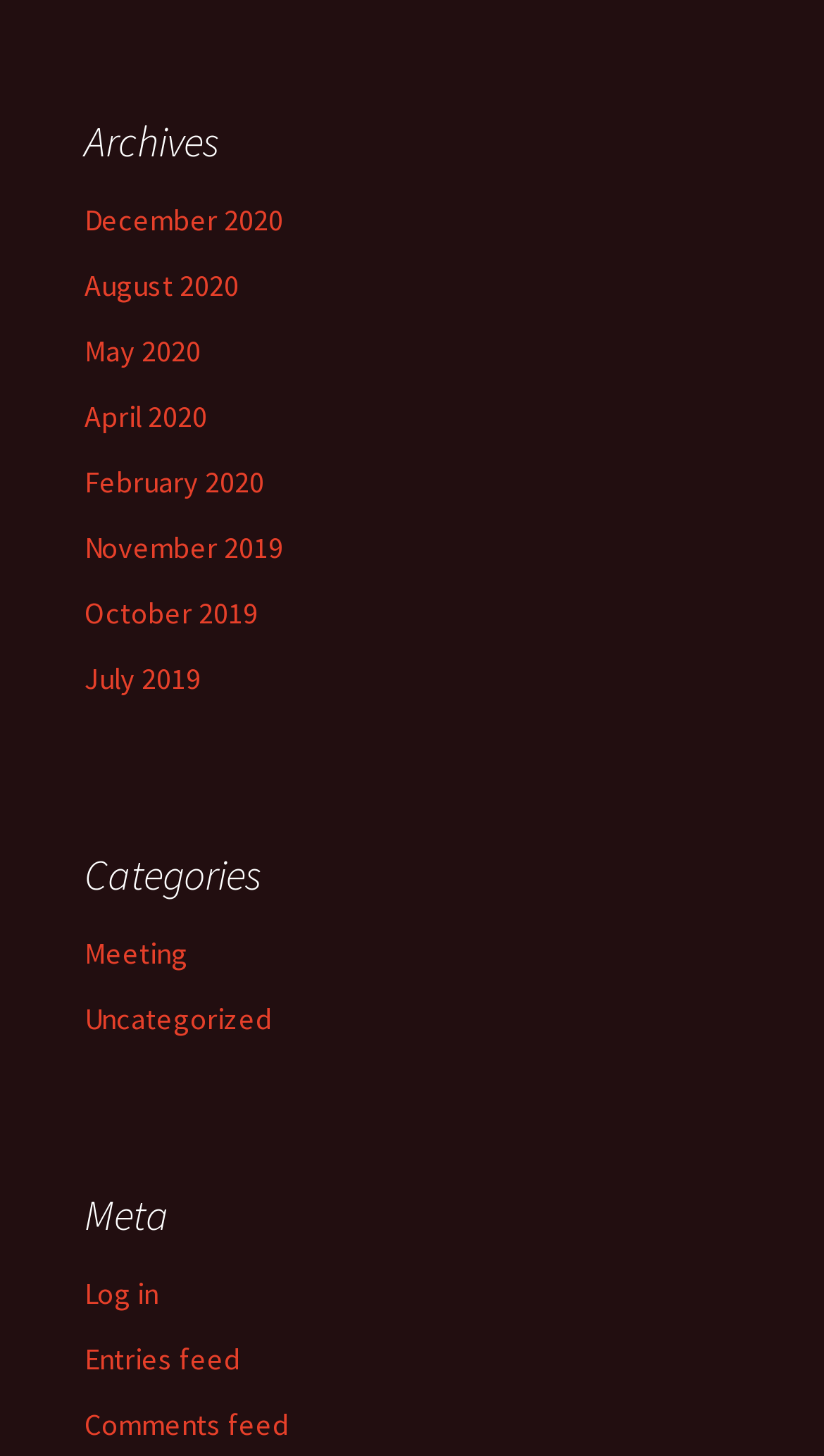Determine the bounding box coordinates of the clickable area required to perform the following instruction: "View entries feed". The coordinates should be represented as four float numbers between 0 and 1: [left, top, right, bottom].

[0.103, 0.92, 0.292, 0.946]